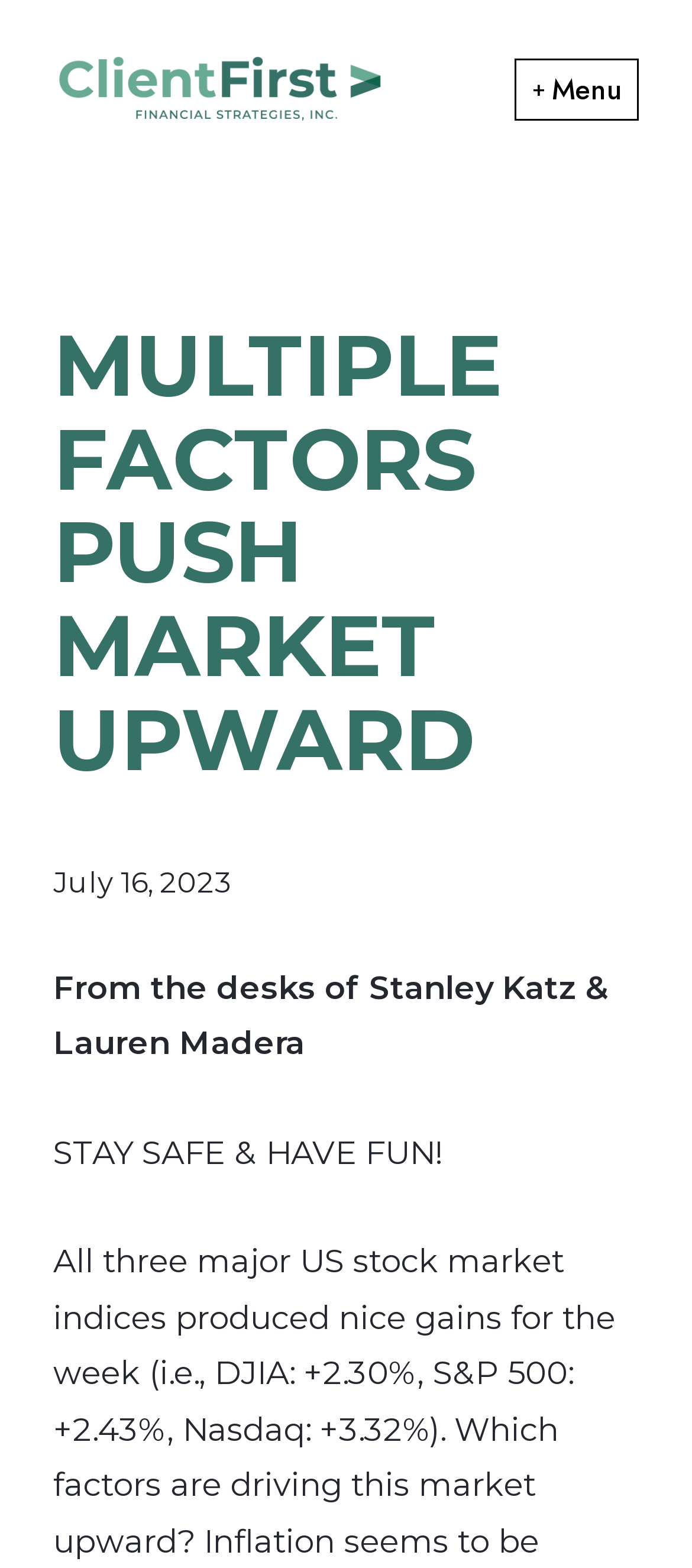Use a single word or phrase to answer the question: 
What is the tone of the message from the desks of Stanley Katz and Lauren Madera?

Friendly